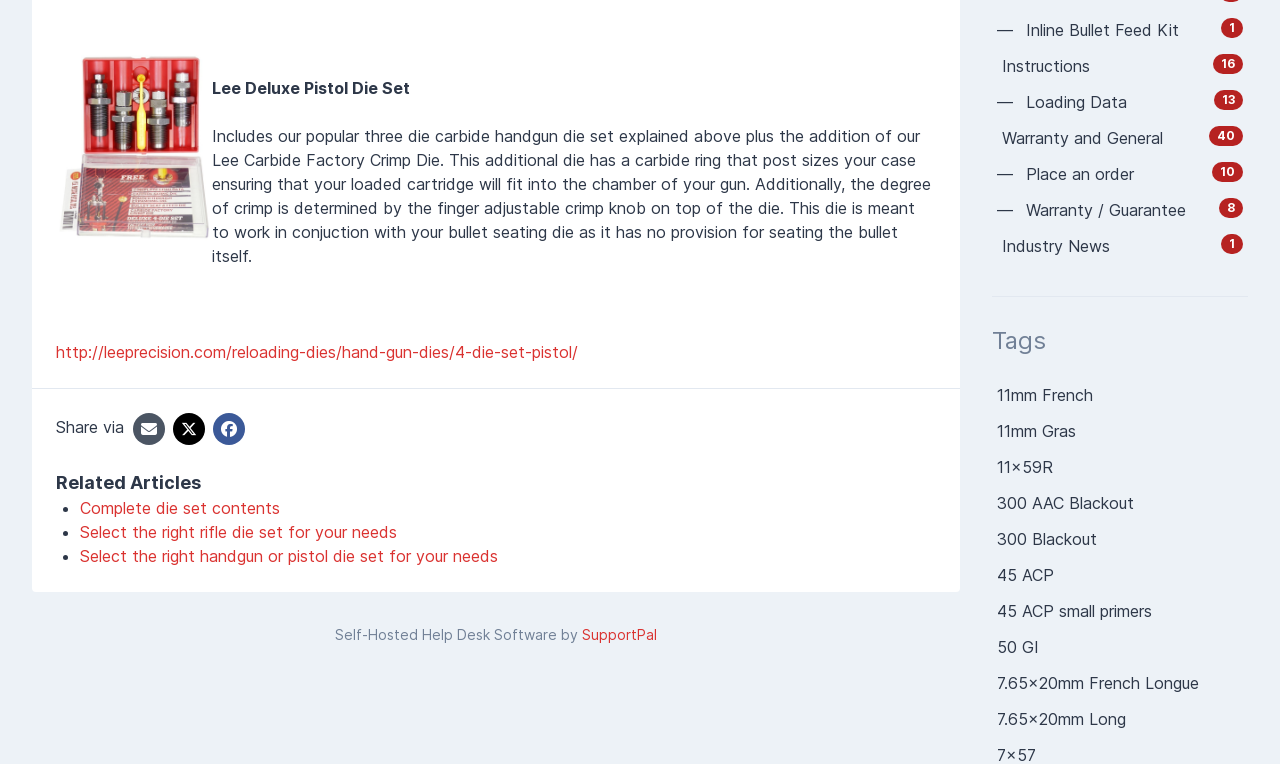Find the bounding box coordinates for the area that must be clicked to perform this action: "Share via Facebook".

[0.104, 0.541, 0.129, 0.582]